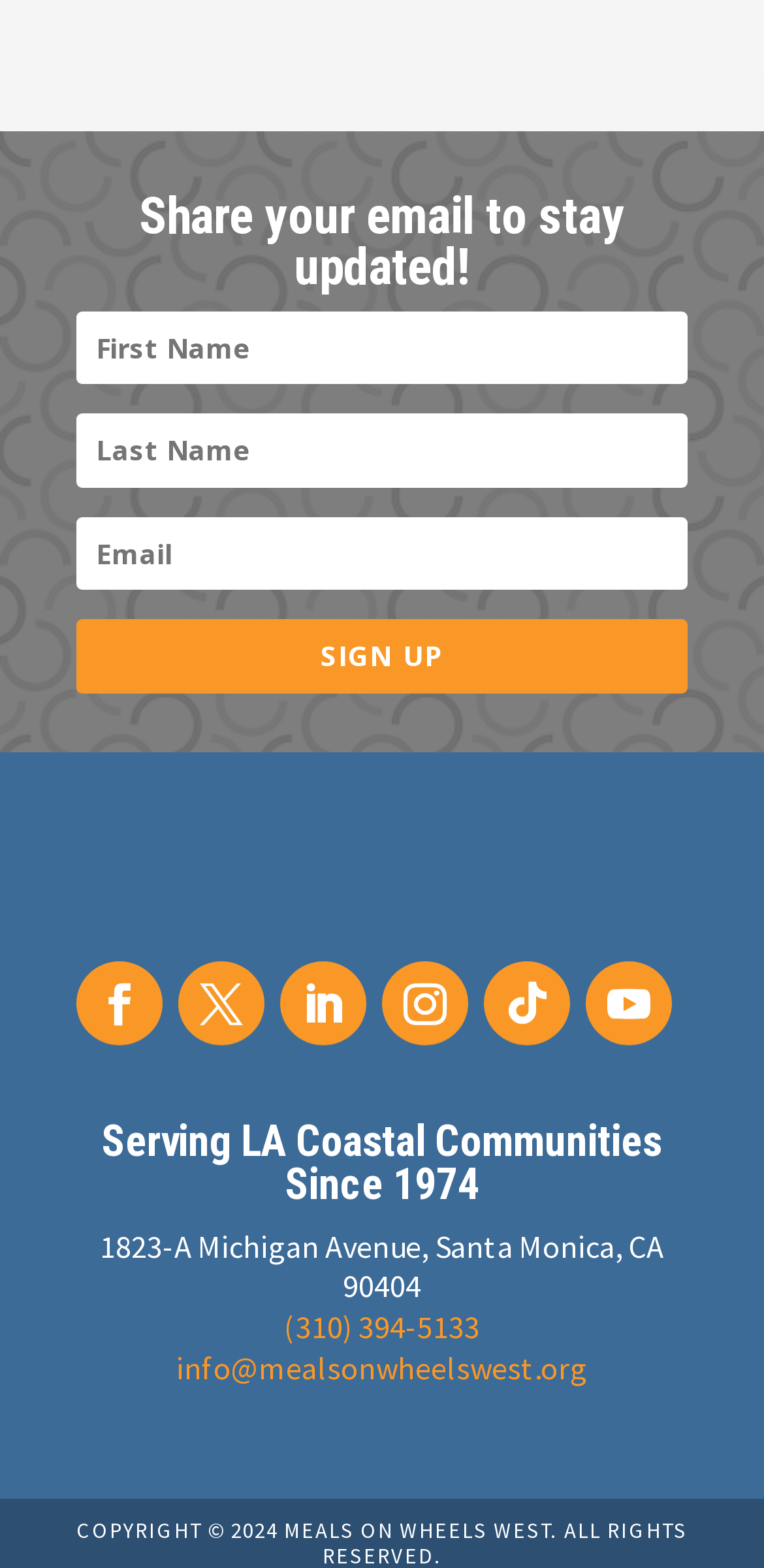Can you find the bounding box coordinates for the element to click on to achieve the instruction: "Click sign up"?

[0.1, 0.395, 0.9, 0.442]